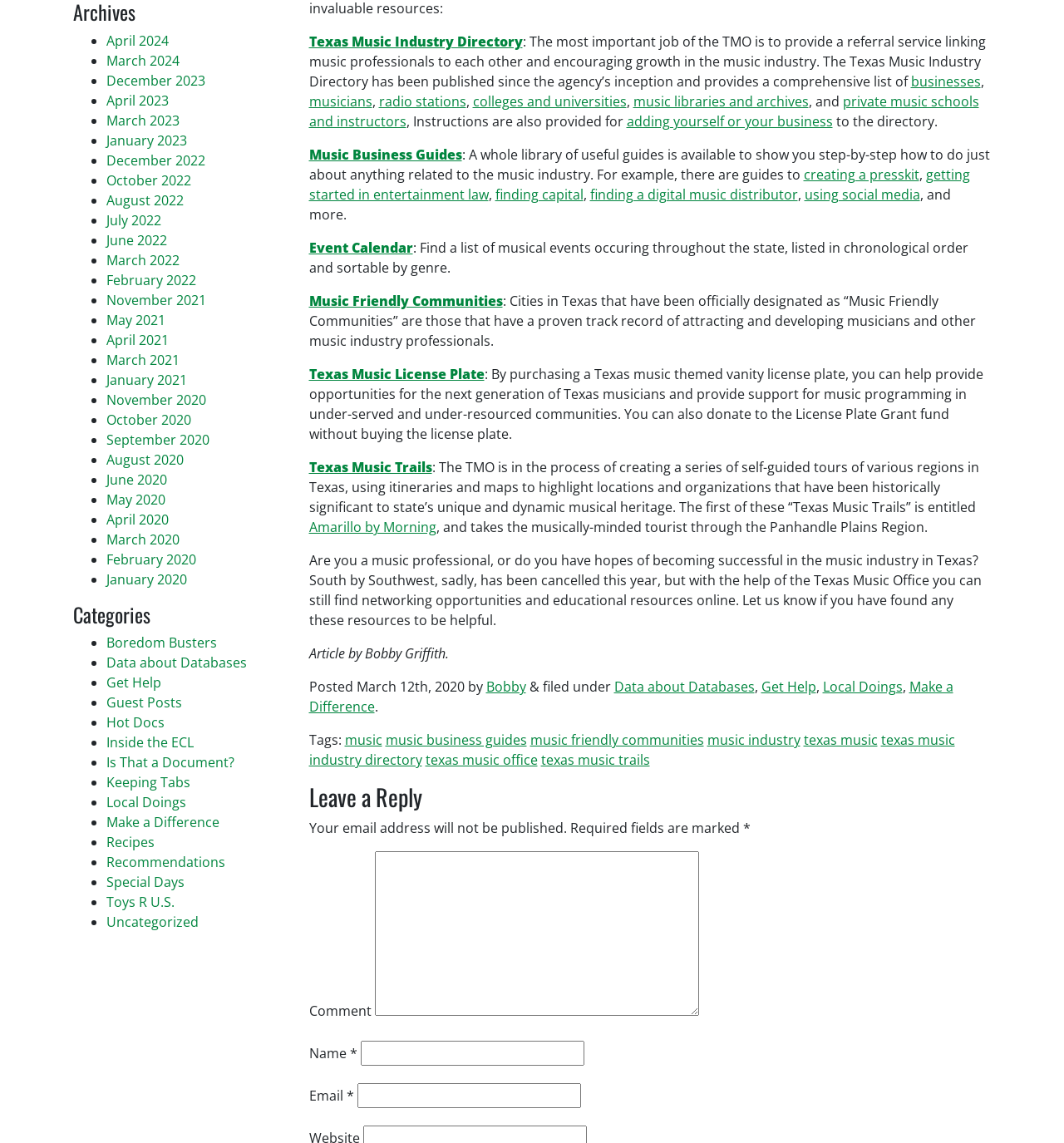Ascertain the bounding box coordinates for the UI element detailed here: "businesses". The coordinates should be provided as [left, top, right, bottom] with each value being a float between 0 and 1.

[0.856, 0.063, 0.921, 0.079]